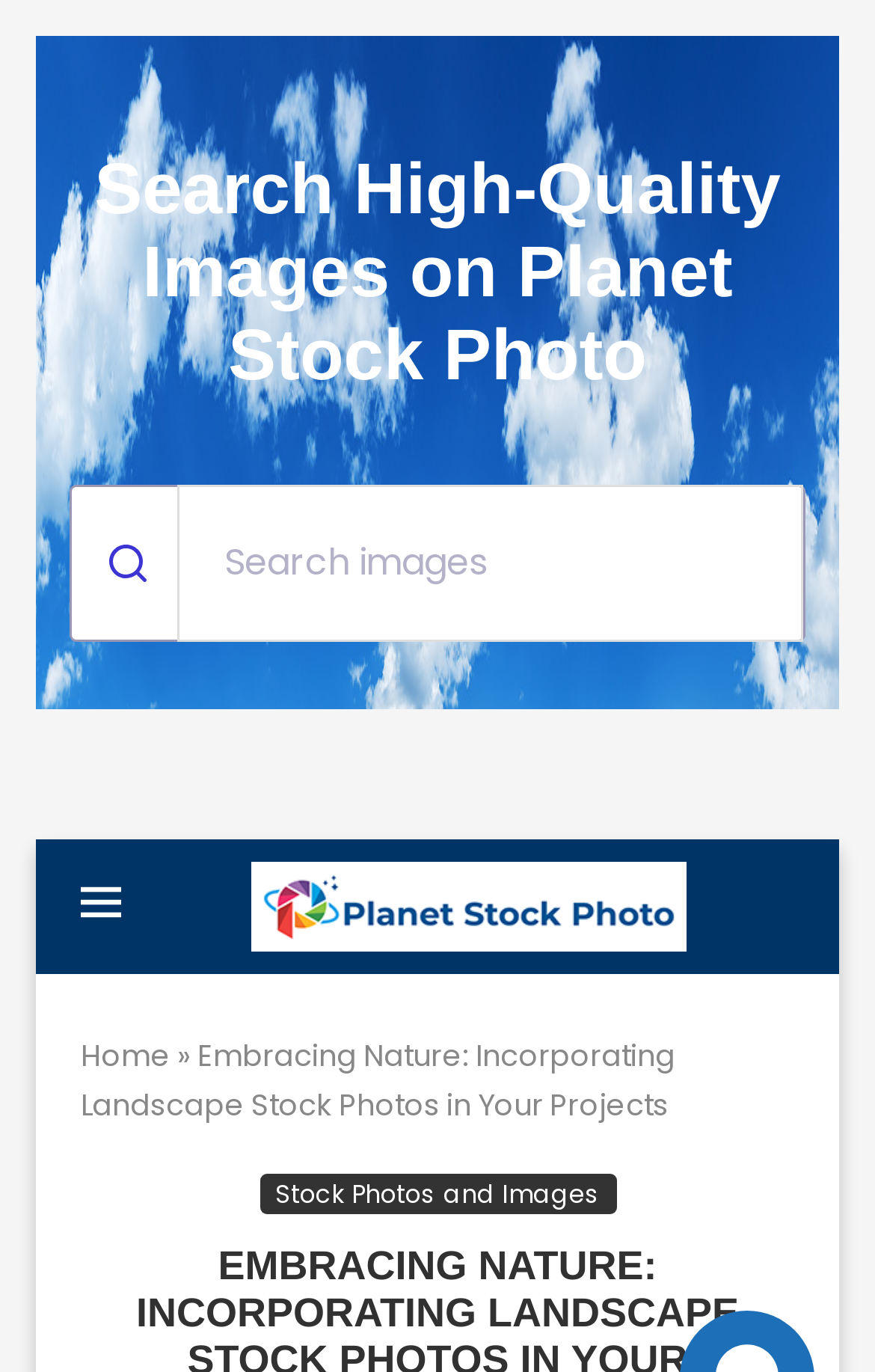Please study the image and answer the question comprehensively:
What is the name of the website?

The link 'Planet Stock Photo Blog' at the top of the webpage suggests that the website is called Planet Stock Photo, and it has a blog section.